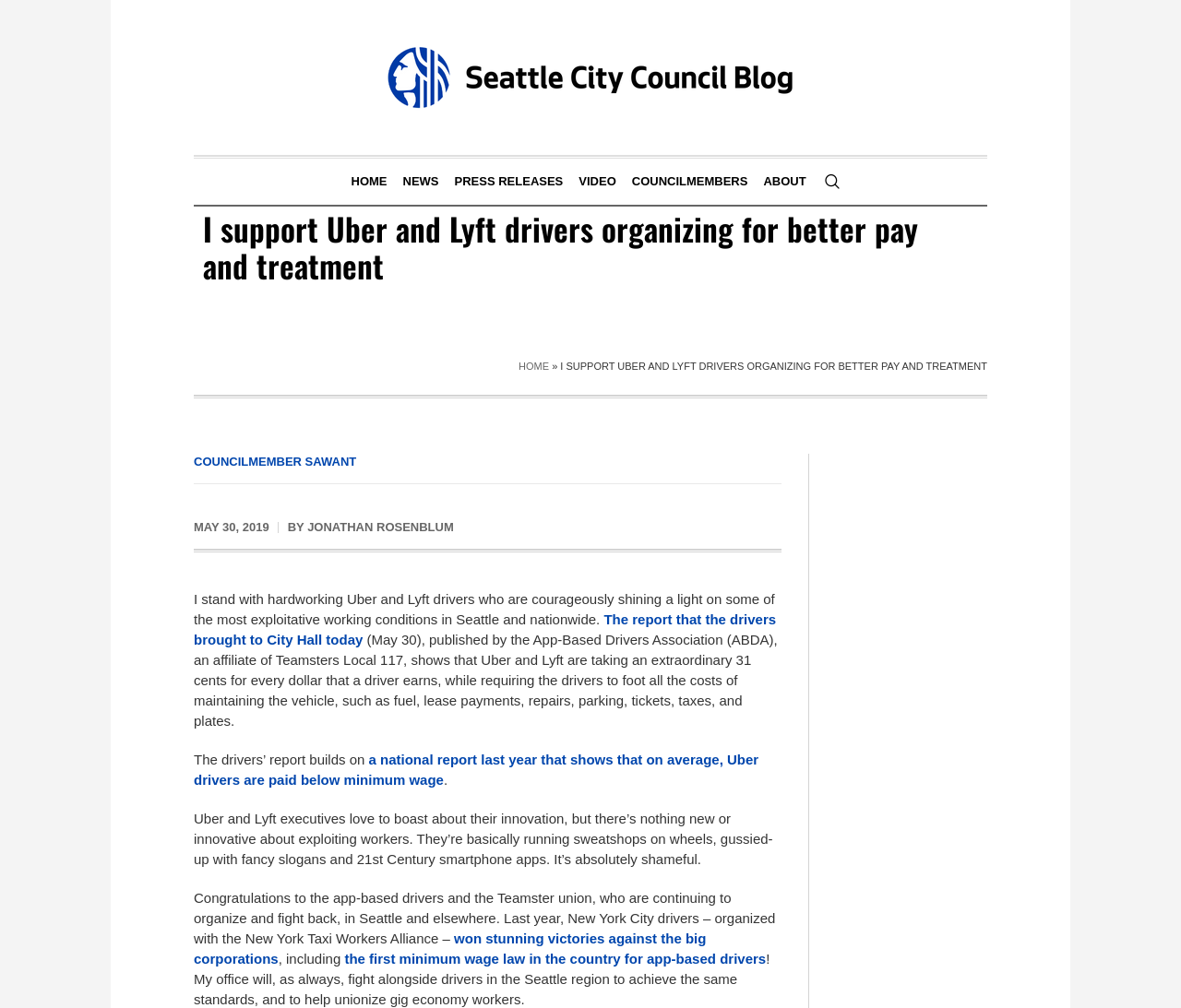What percentage of a driver's earnings does Uber and Lyft take?
Give a detailed and exhaustive answer to the question.

The percentage of a driver's earnings that Uber and Lyft take can be found in the StaticText element, which has a bounding box of [0.164, 0.627, 0.658, 0.723]. The text '(May 30), published by the App-Based Drivers Association (ABDA), an affiliate of Teamsters Local 117, shows that Uber and Lyft are taking an extraordinary 31 cents for every dollar that a driver earns...' is contained within this StaticText element.